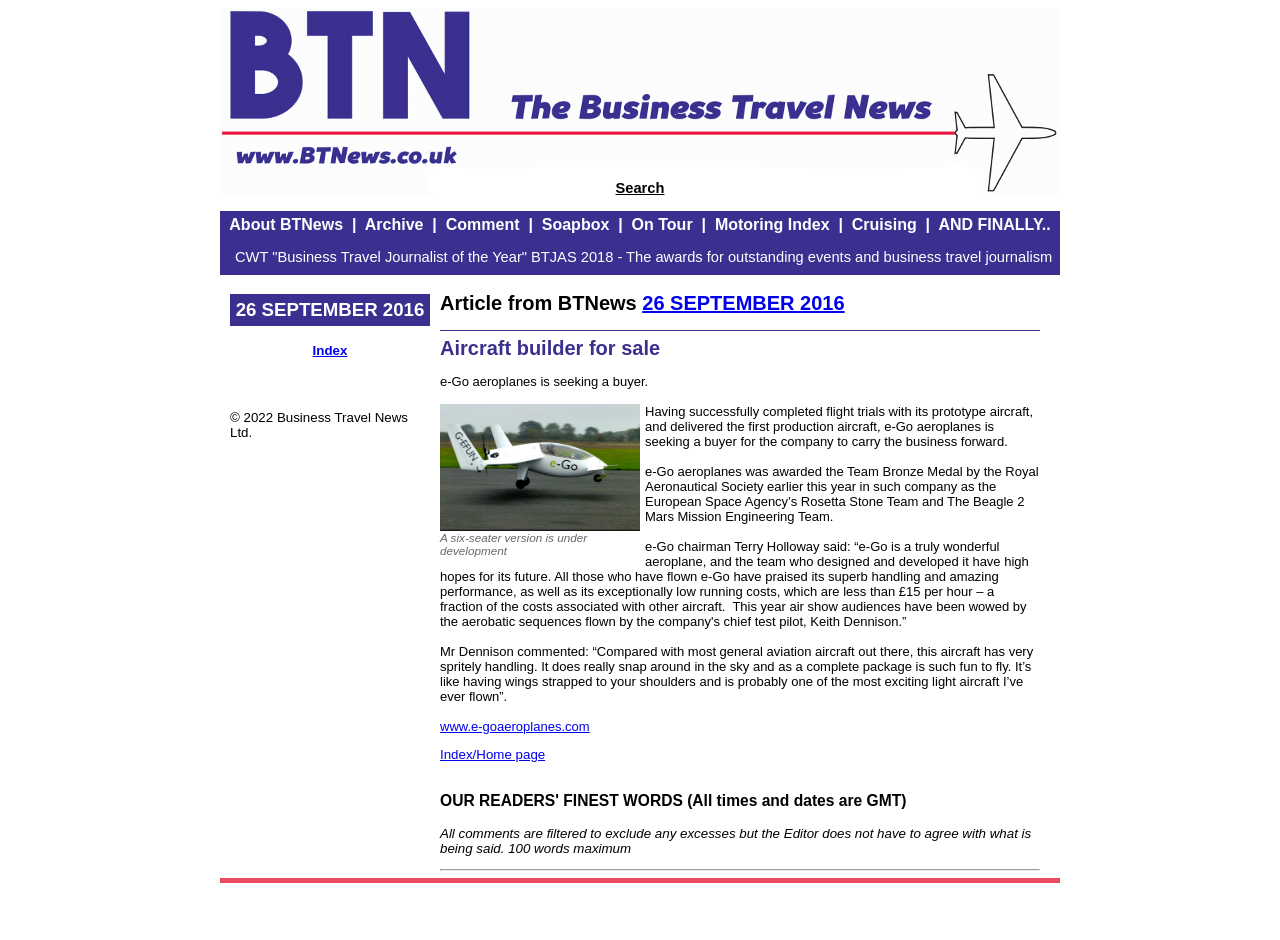Find the bounding box coordinates of the clickable area that will achieve the following instruction: "Go to the home page".

[0.344, 0.795, 0.426, 0.81]